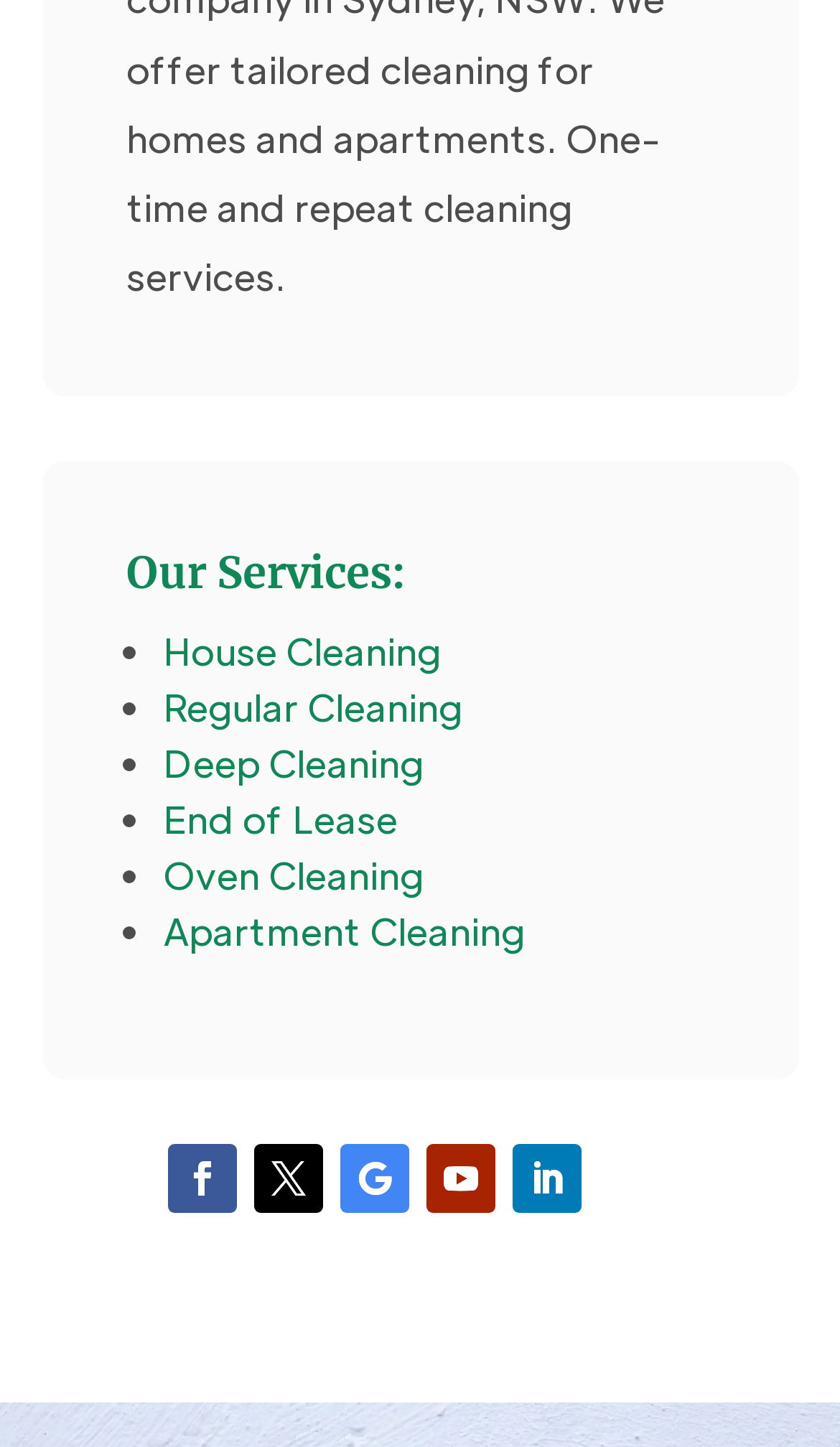How many social media links are present on this webpage?
Answer the question with detailed information derived from the image.

Upon examining the webpage, I noticed a series of social media links at the bottom, represented by icons. There are five links in total, corresponding to different social media platforms.